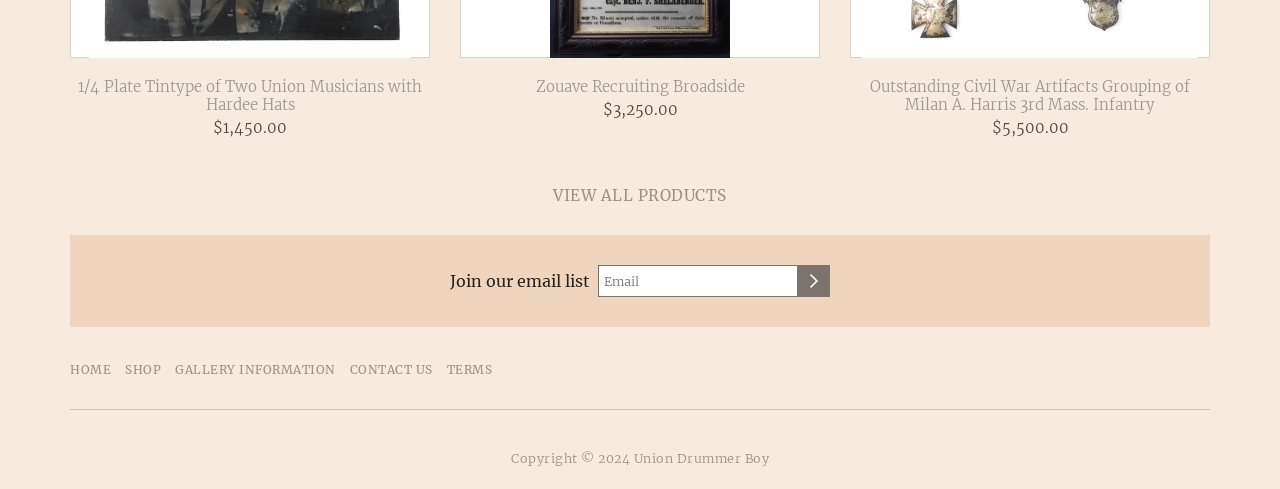Please find the bounding box coordinates of the element that you should click to achieve the following instruction: "Browse all products". The coordinates should be presented as four float numbers between 0 and 1: [left, top, right, bottom].

[0.432, 0.38, 0.568, 0.419]